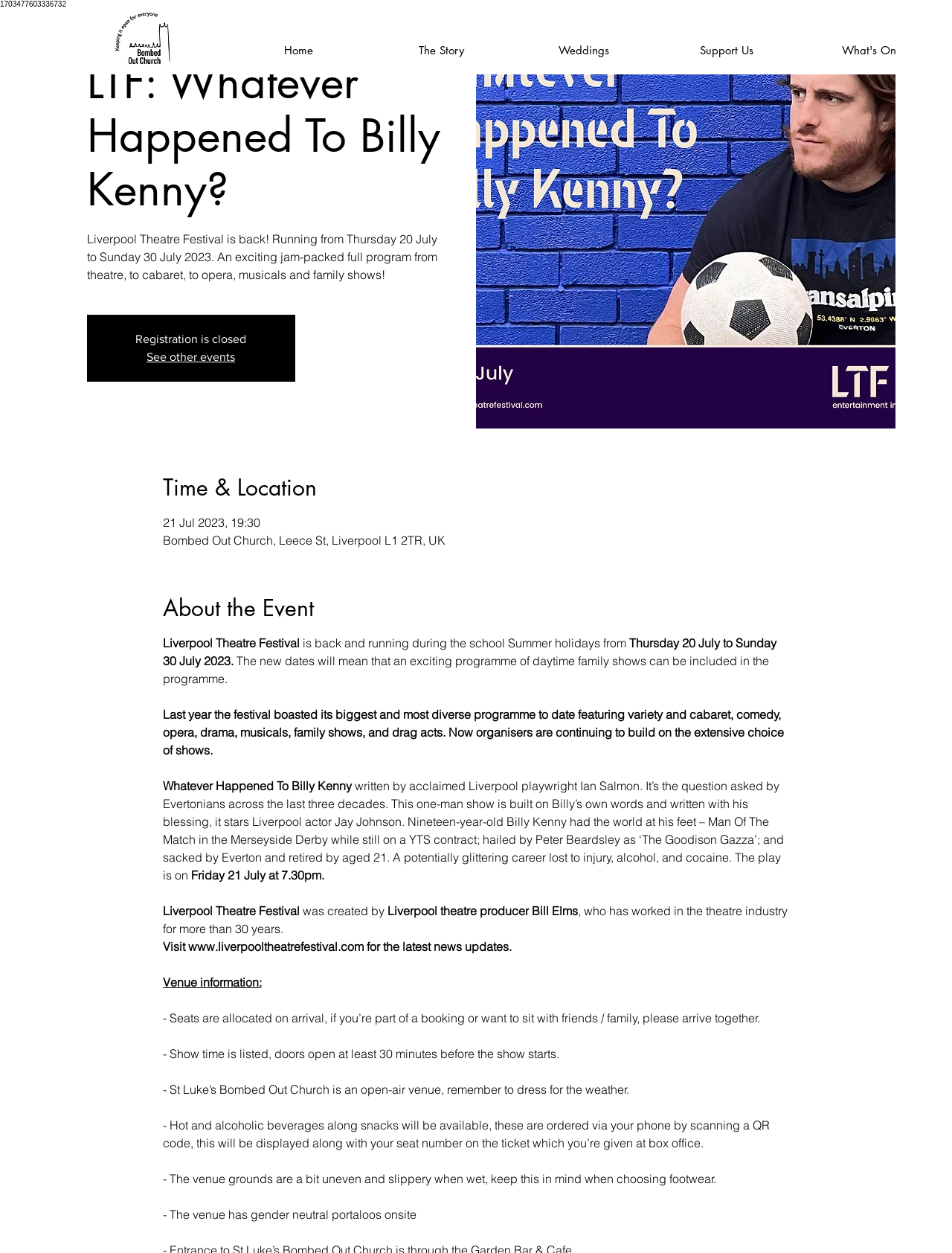Who wrote the play 'Whatever Happened To Billy Kenny'?
Give a thorough and detailed response to the question.

I found the answer by looking at the static text element that says 'written by acclaimed Liverpool playwright Ian Salmon' which is located in the description of the event, indicating the author of the play.